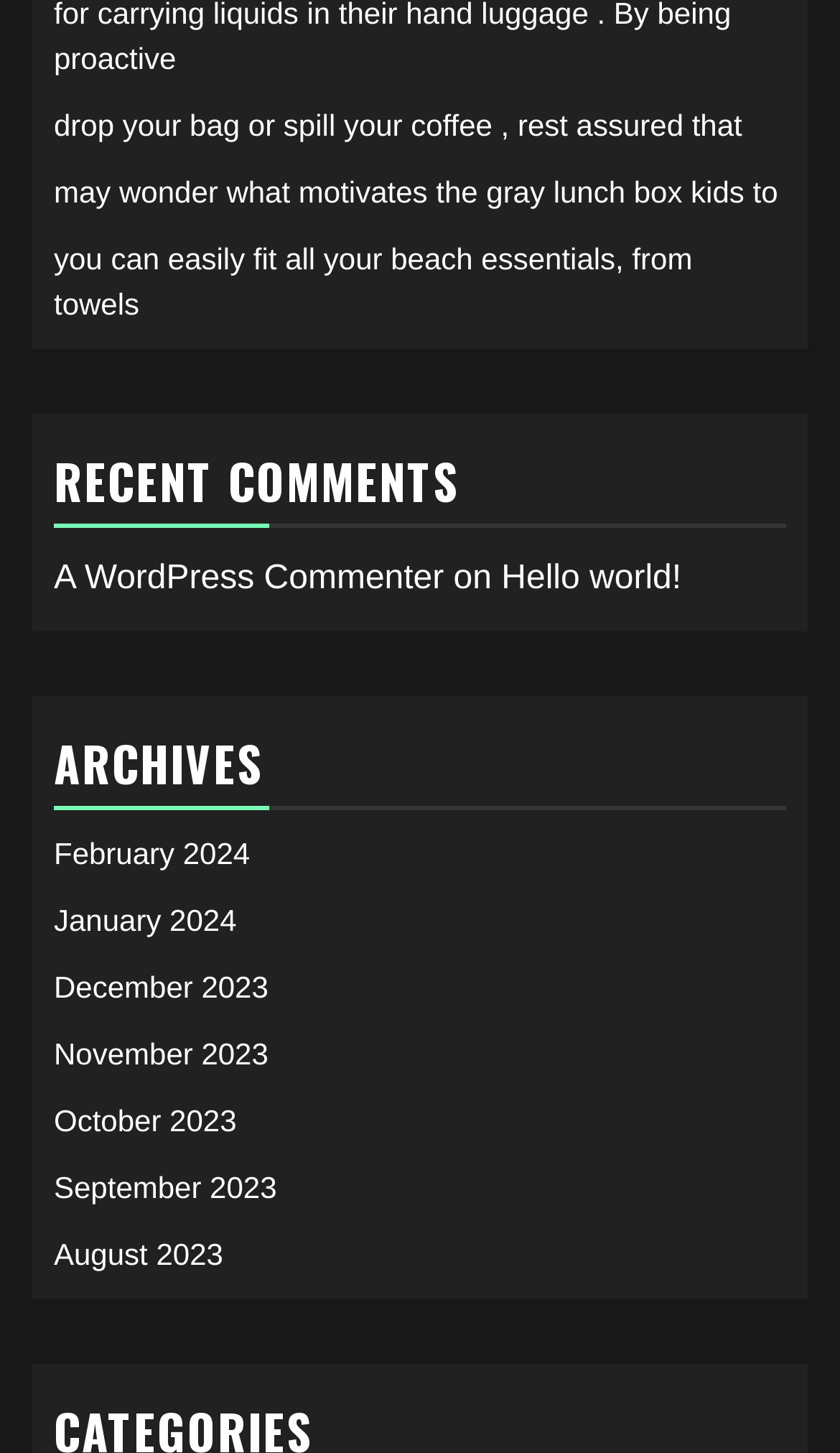What is the topic of the first link on the page?
Answer the question with a detailed explanation, including all necessary information.

I looked at the top of the page and found the first link, which has the text 'drop your bag or spill your coffee, rest assured that'. This is the topic of the first link on the page.